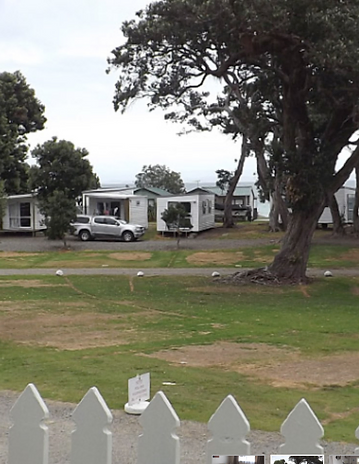Describe the image with as much detail as possible.

The image depicts a scenic view of a tranquil accommodation setting, showcasing a collection of cabin-like lodges surrounded by abundant greenery. In the foreground, a well-maintained lawn leads to a white picket fence, enhancing the property's charm. The lodges, appearing cozy and inviting, are nestled beneath large trees that provide shade and contribute to the serene atmosphere. A parked vehicle can be seen near the lodges, suggesting accessibility and convenience for guests. This peaceful environment is ideal for those seeking a getaway, emphasizing a connection to nature and relaxation.